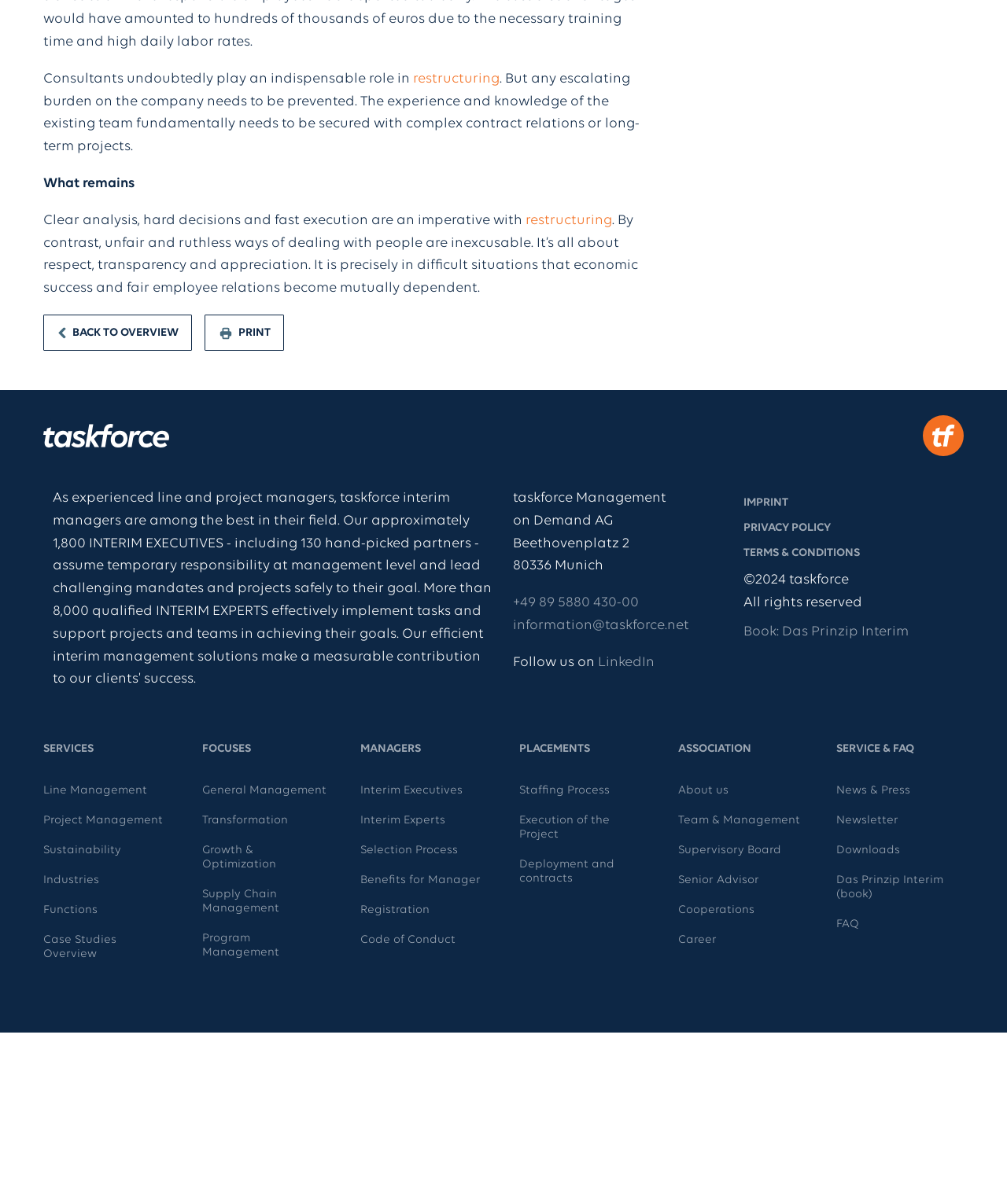Please identify the bounding box coordinates of the clickable element to fulfill the following instruction: "Click on 'PRINT'". The coordinates should be four float numbers between 0 and 1, i.e., [left, top, right, bottom].

[0.203, 0.261, 0.282, 0.291]